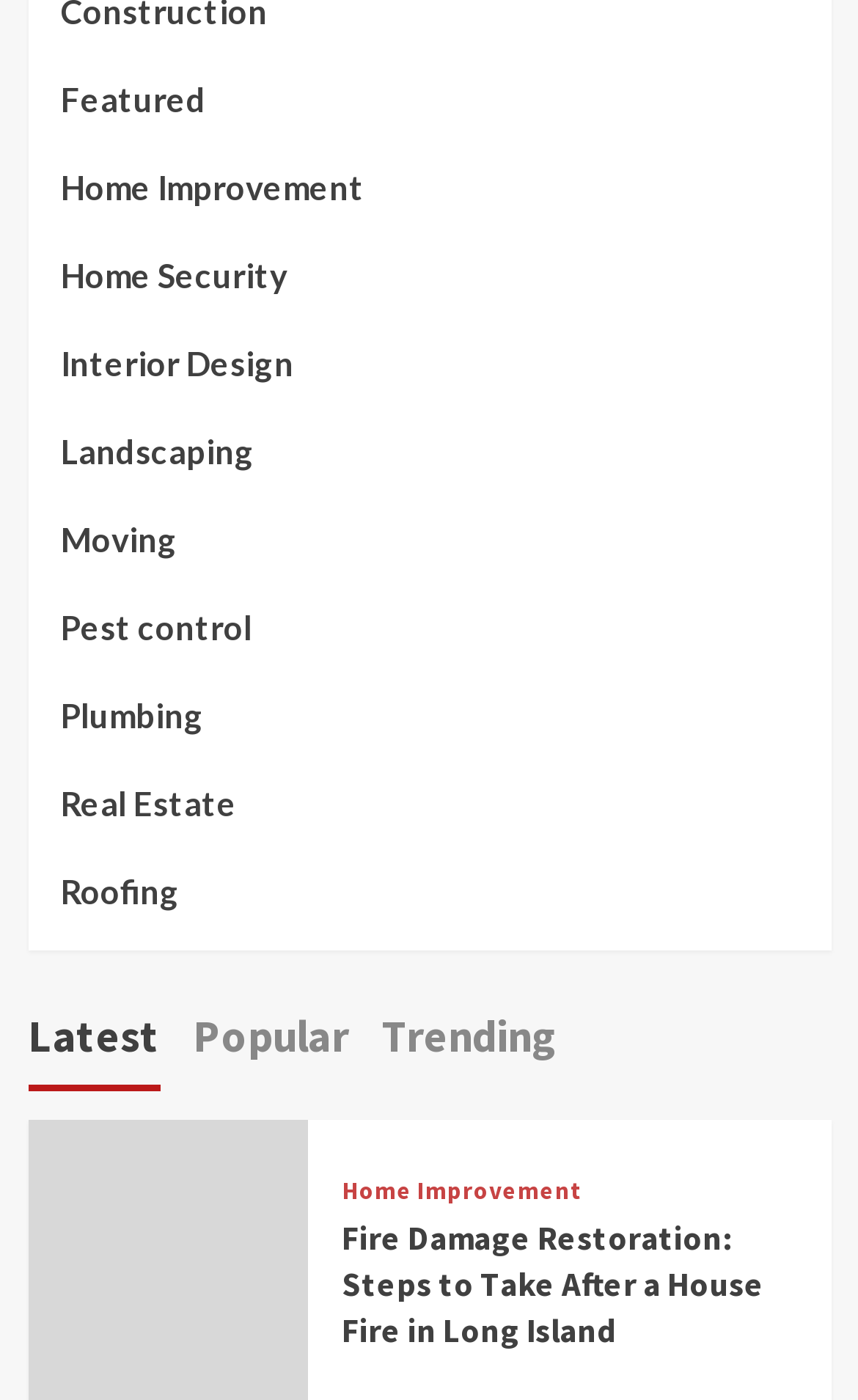Respond with a single word or phrase to the following question: What is the topic of the featured article?

Fire Damage Restoration